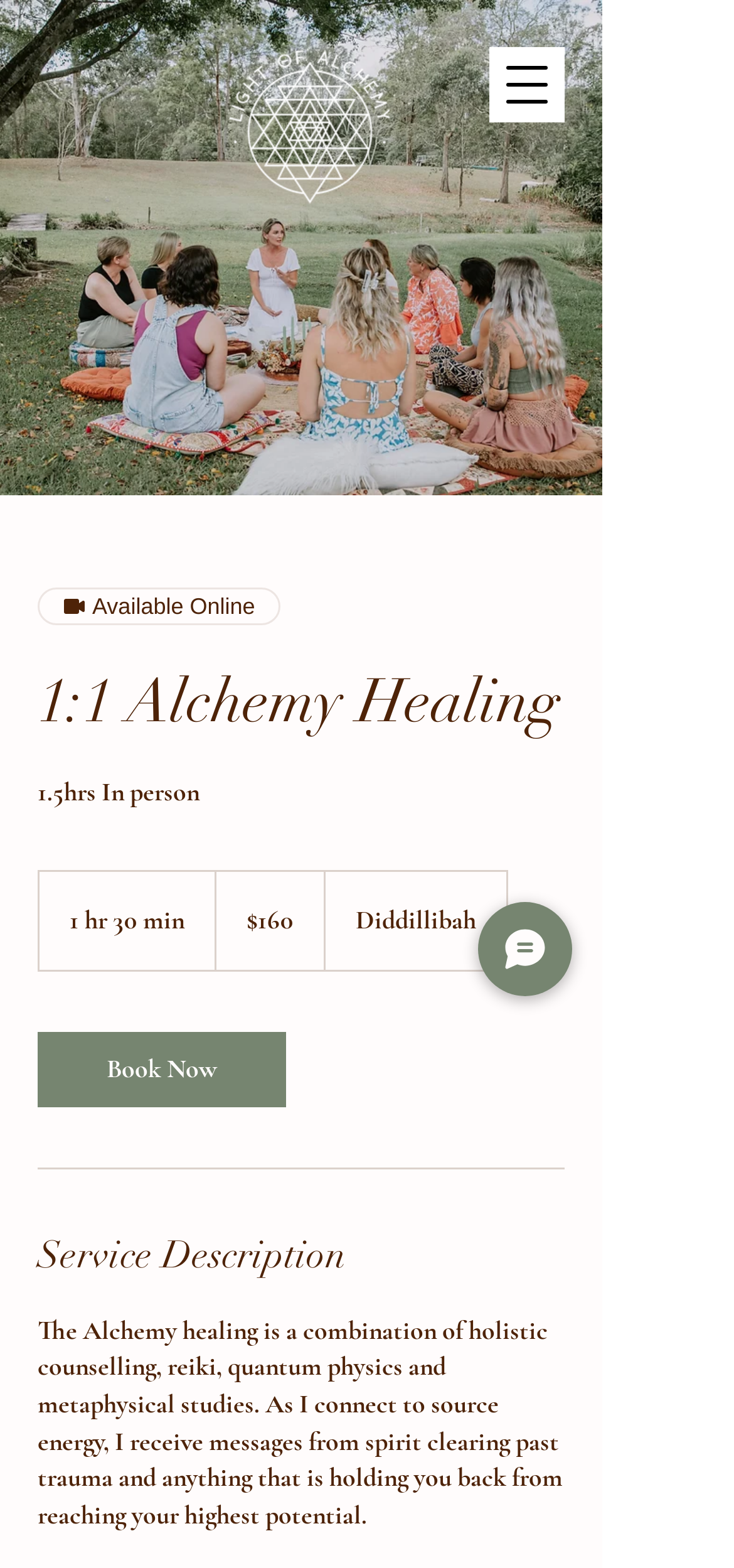Locate the heading on the webpage and return its text.

1:1 Alchemy Healing